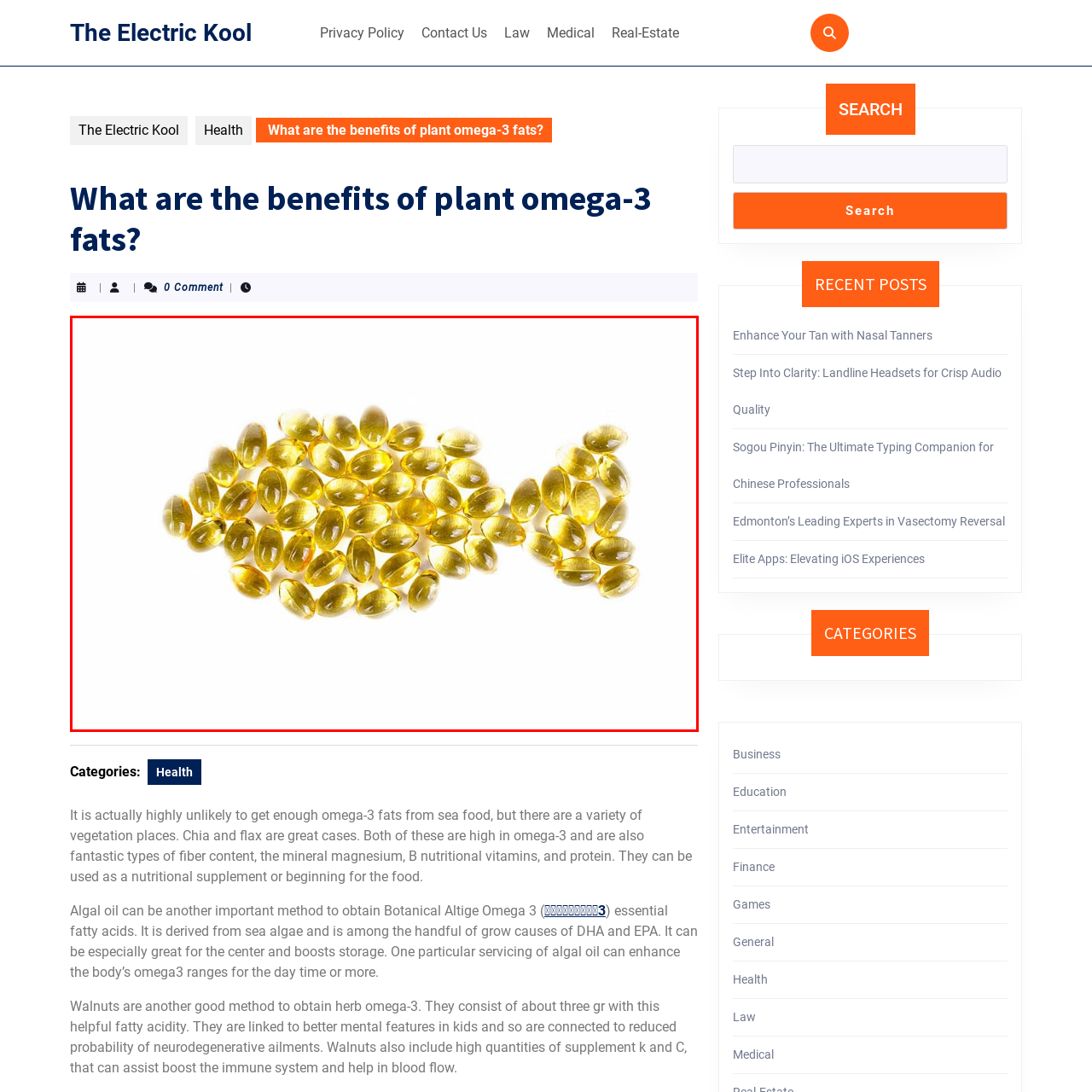Refer to the image area inside the black border, What type of lifestyle do plant-based sources of omega-3 fatty acids cater to? 
Respond concisely with a single word or phrase.

Vegetarian or vegan